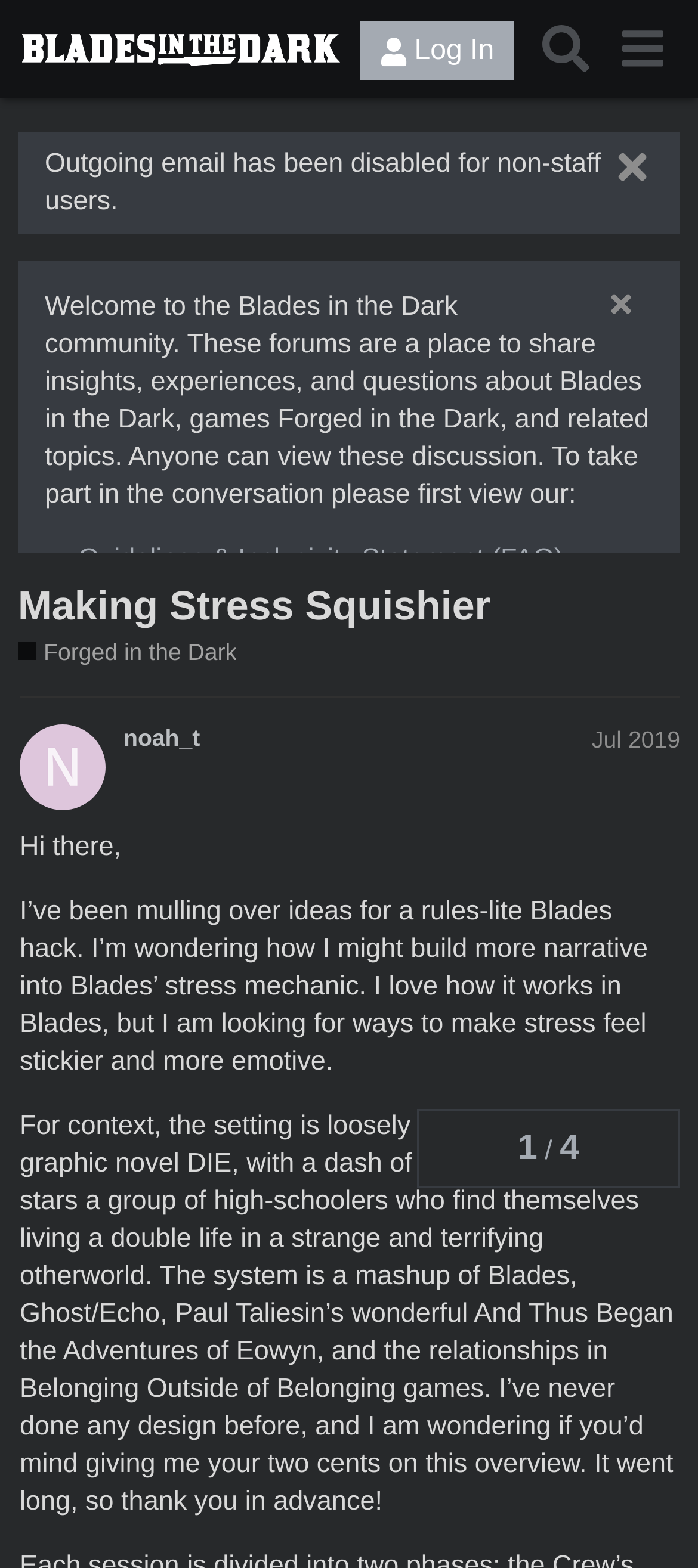Using the description "alt="Blades in the Dark Community"", locate and provide the bounding box of the UI element.

[0.026, 0.011, 0.499, 0.052]